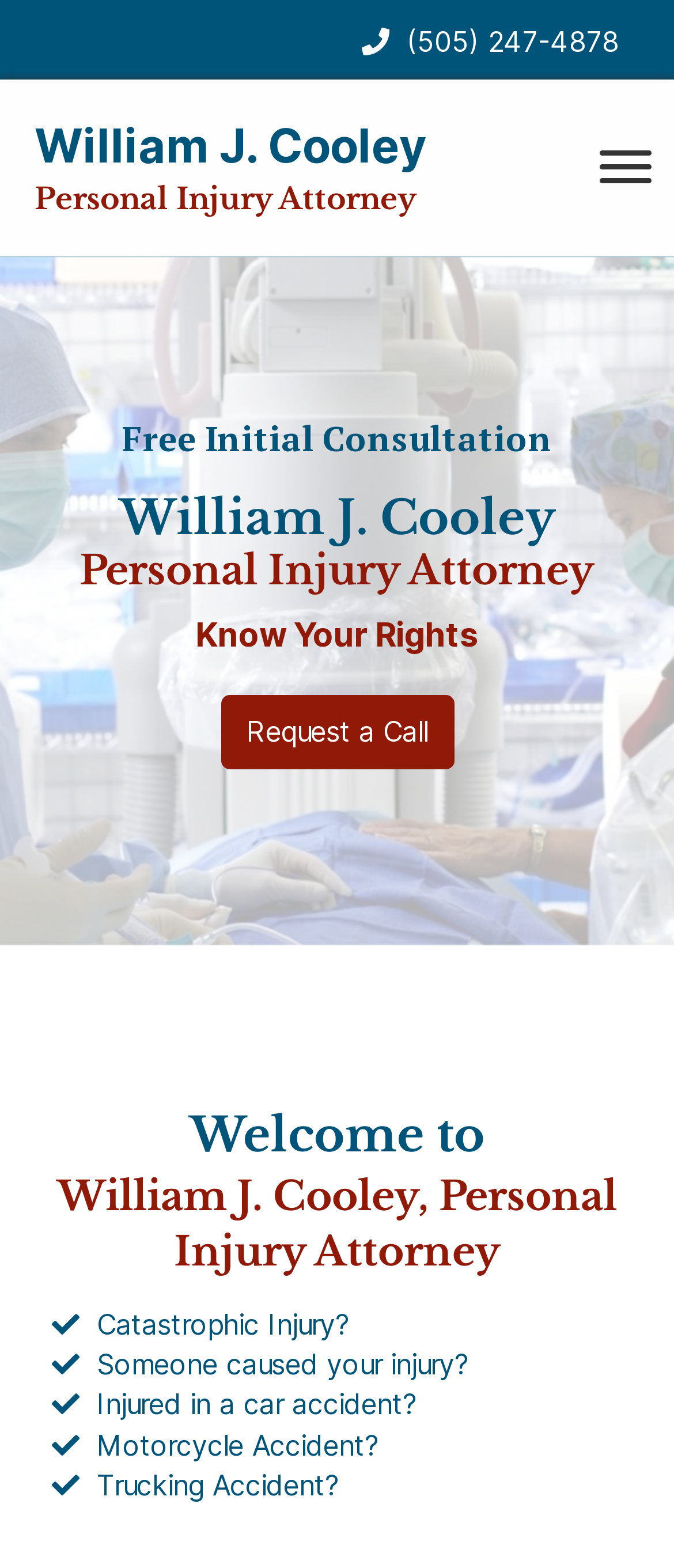What is the purpose of the 'Request a Call' button?
Analyze the screenshot and provide a detailed answer to the question.

I inferred the purpose of the button by looking at its location within the menu and its text 'Request a Call', which suggests that it is used to initiate a call with the attorney.